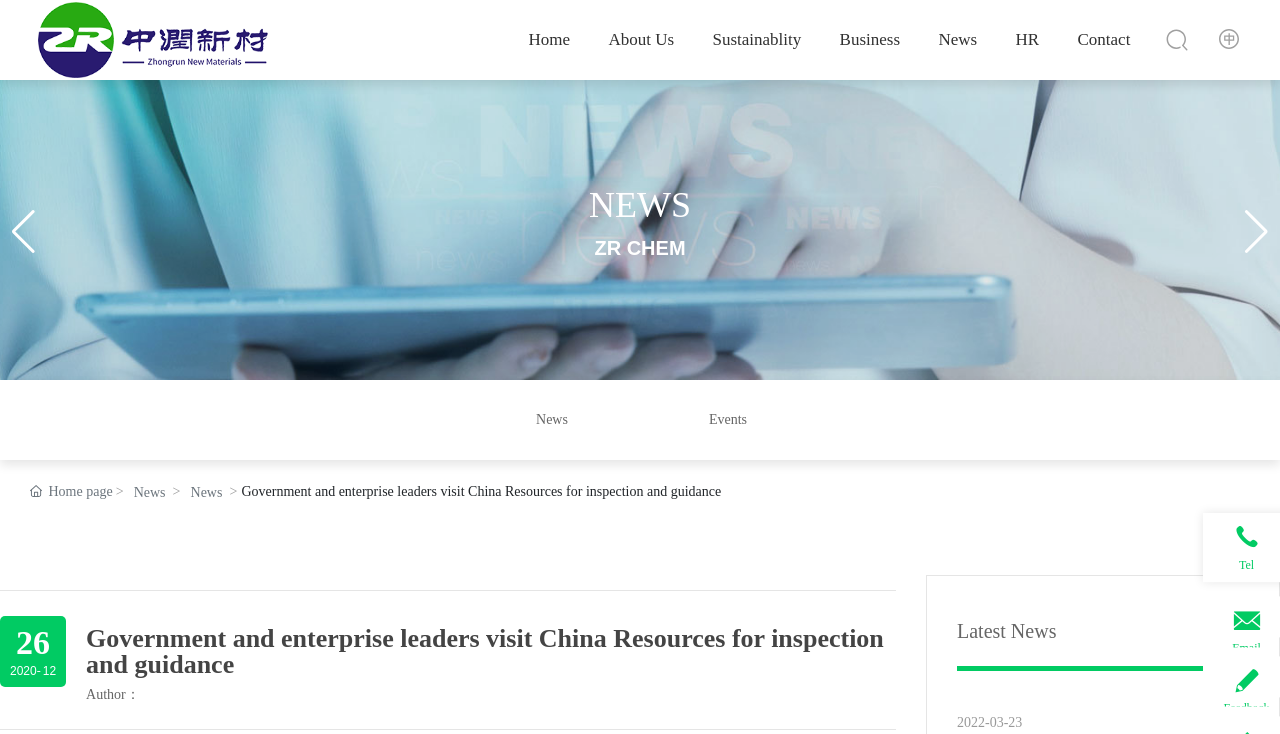Please find the bounding box coordinates of the element's region to be clicked to carry out this instruction: "Click the 'Home' link".

[0.413, 0.0, 0.445, 0.109]